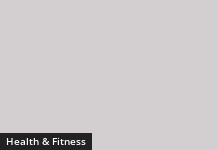Illustrate the image with a detailed and descriptive caption.

The image serves as a link titled "Health & Fitness," providing viewers with access to related content focused on health and wellness topics. This segment is likely part of a larger website dedicated to health improvement and fitness advice, catering to individuals seeking insights and resources to enhance their lifestyle. The link emphasizes the importance of maintaining one's physical well-being and offers further exploration into various health-related articles and tips available on the site.